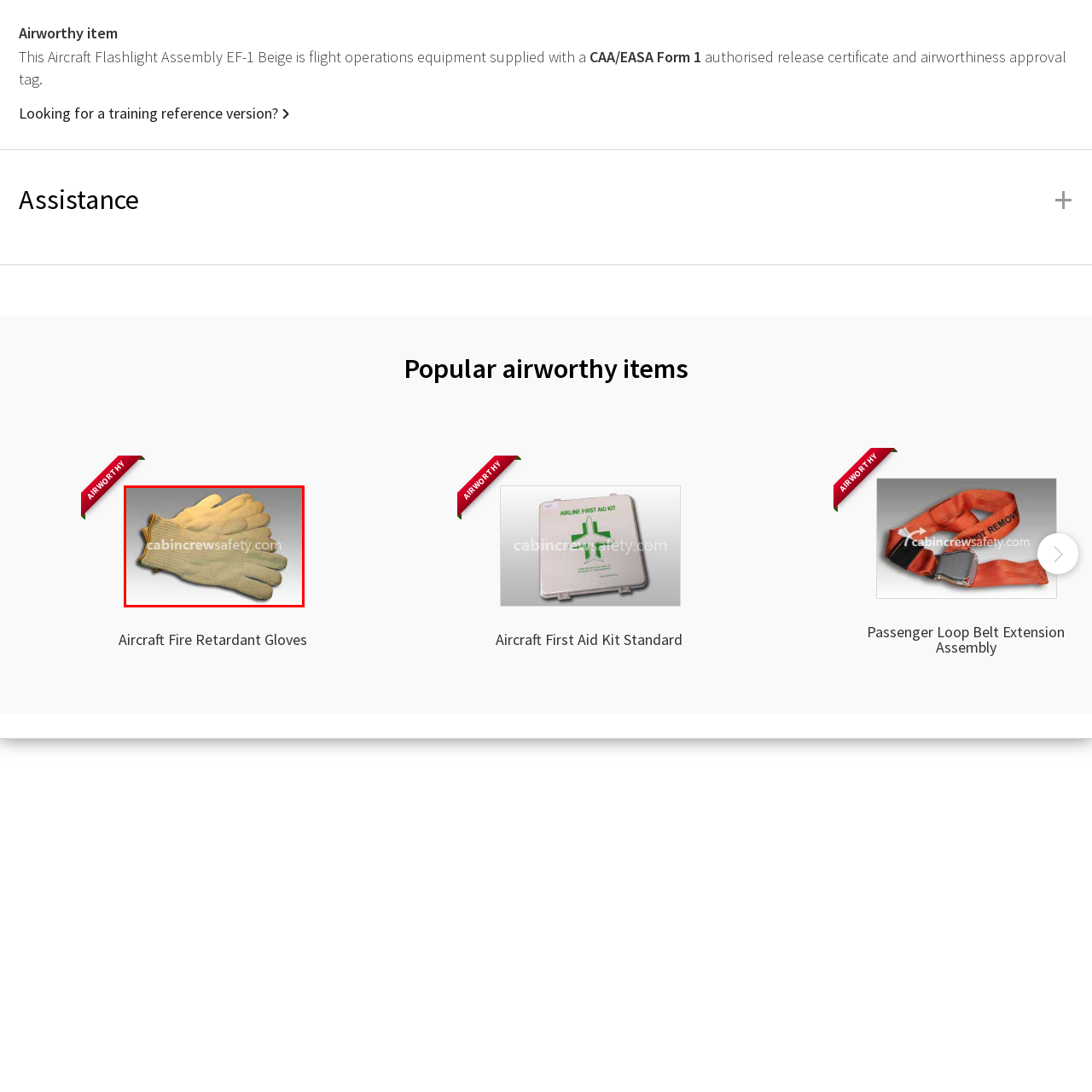Give a detailed account of the visual elements present in the image highlighted by the red border.

The image displays a pair of Aircraft Fire Retardant Gloves, essential safety equipment for aviation operations. Designed to provide protection against heat and flames, these gloves are made from durable materials that ensure safety during flight operations. The gloves feature a light beige color with a ribbed cuff for a secure fit, making them suitable for both emergency situations and routine tasks. These gloves are part of the popular airworthy items listed for sale online, emphasizing their importance for cabin crew safety.